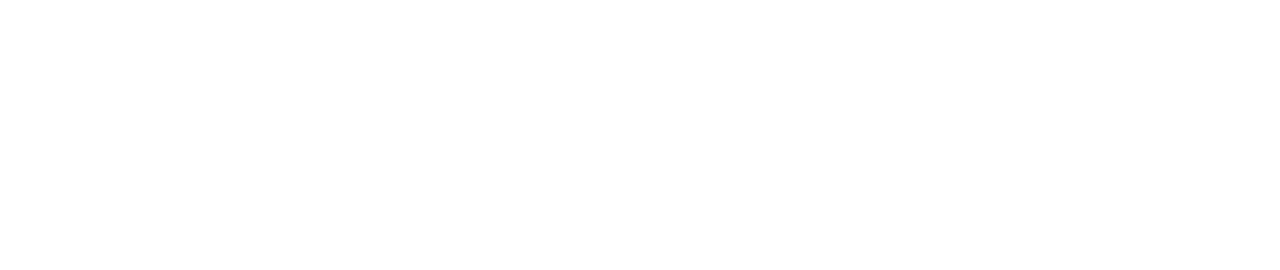Generate a comprehensive description of the image.

The image depicts a graphical representation associated with Primetals Technologies, featuring a symbolic graphic that aligns with the theme of sustainable metallurgy production. Positioned prominently on the webpage, this image serves as a visual anchor, complementing the surrounding digital content that highlights innovative solutions and services in the steel industry. The design encapsulates modern engineering aesthetics, likely aimed at conveying the company’s commitment to cutting-edge technology and environmental stewardship. The presence of the accompanying text elements such as "重新定义可持续冶金生产" (Redefining Sustainable Metallurgical Production) reinforces the central message of progress and responsibility in their industrial practices.